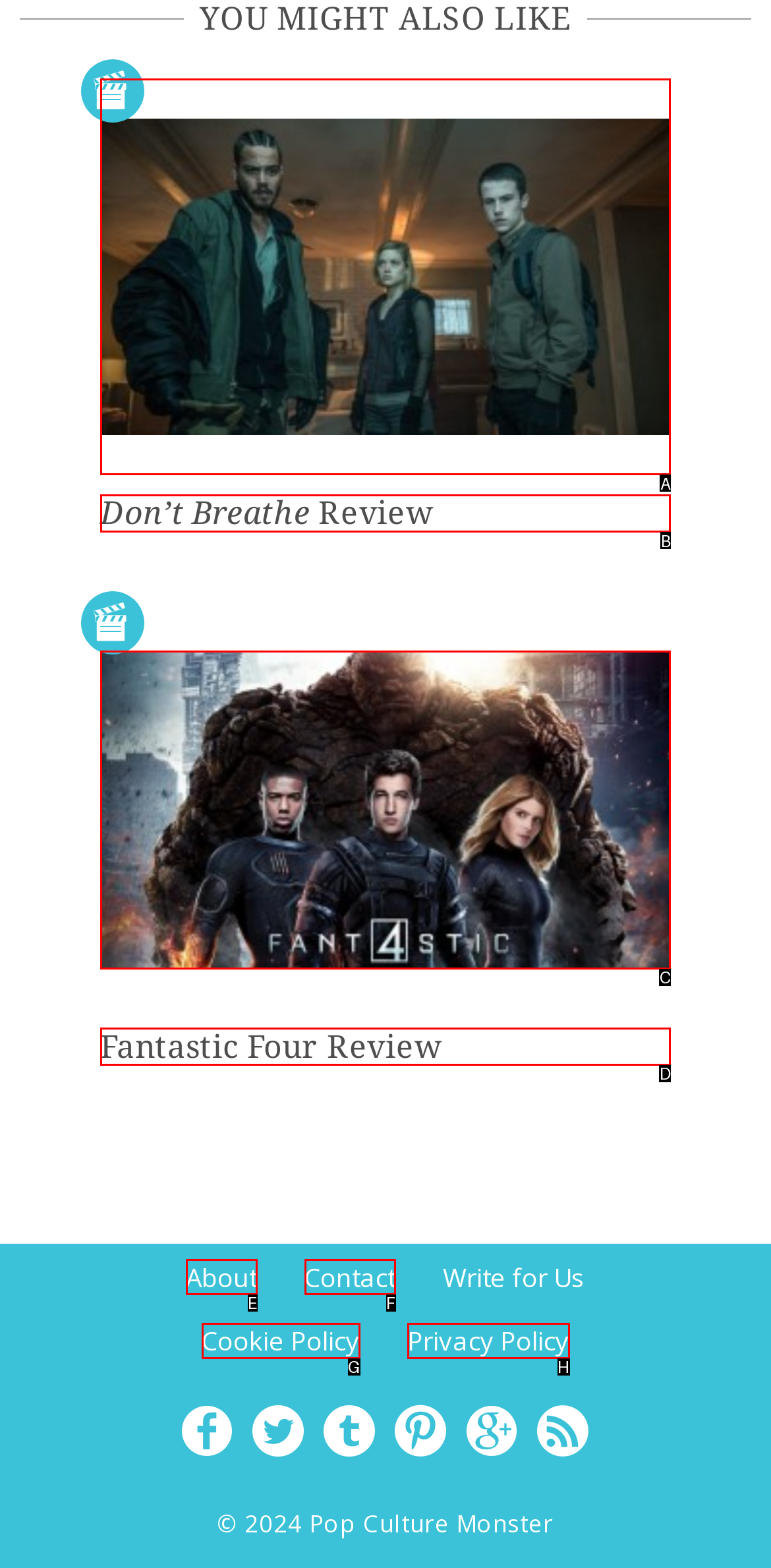Select the HTML element that needs to be clicked to perform the task: View the Fantastic Four Review image. Reply with the letter of the chosen option.

C